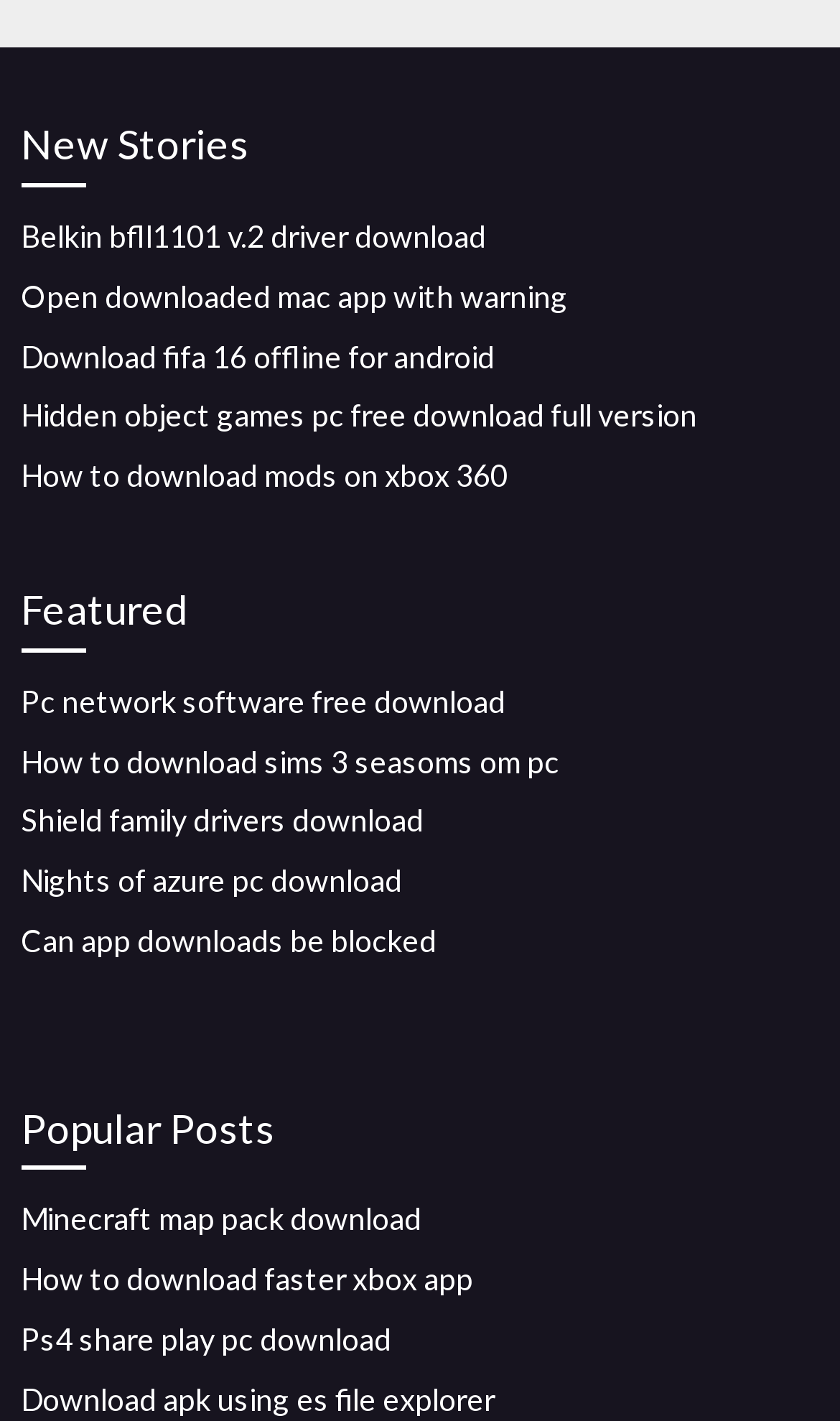Pinpoint the bounding box coordinates of the area that should be clicked to complete the following instruction: "Click on 'Belkin bfll1101 v.2 driver download'". The coordinates must be given as four float numbers between 0 and 1, i.e., [left, top, right, bottom].

[0.025, 0.153, 0.579, 0.179]